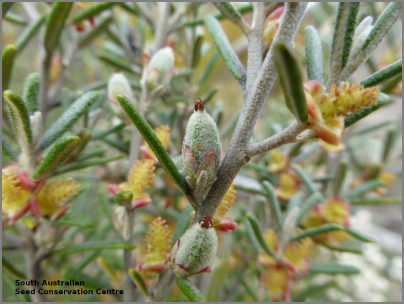Craft a detailed explanation of the image.

This image features the fruit of **Bertya tasmanica ssp. vestita**, a shrub native to Australia. The plant displays elongated, greenish fruits surrounded by clustered yellow and red flowers. The unique foliage consists of slender, needle-like leaves, contributing to its distinctive appearance. The photograph captures the intricate details of the plant, showcasing its reproductive structures against a blurred natural background. This species is part of the family Euphorbiaceae and is significant for conservation efforts, as indicated by its mention in the South Australian Seed Conservation Centre.